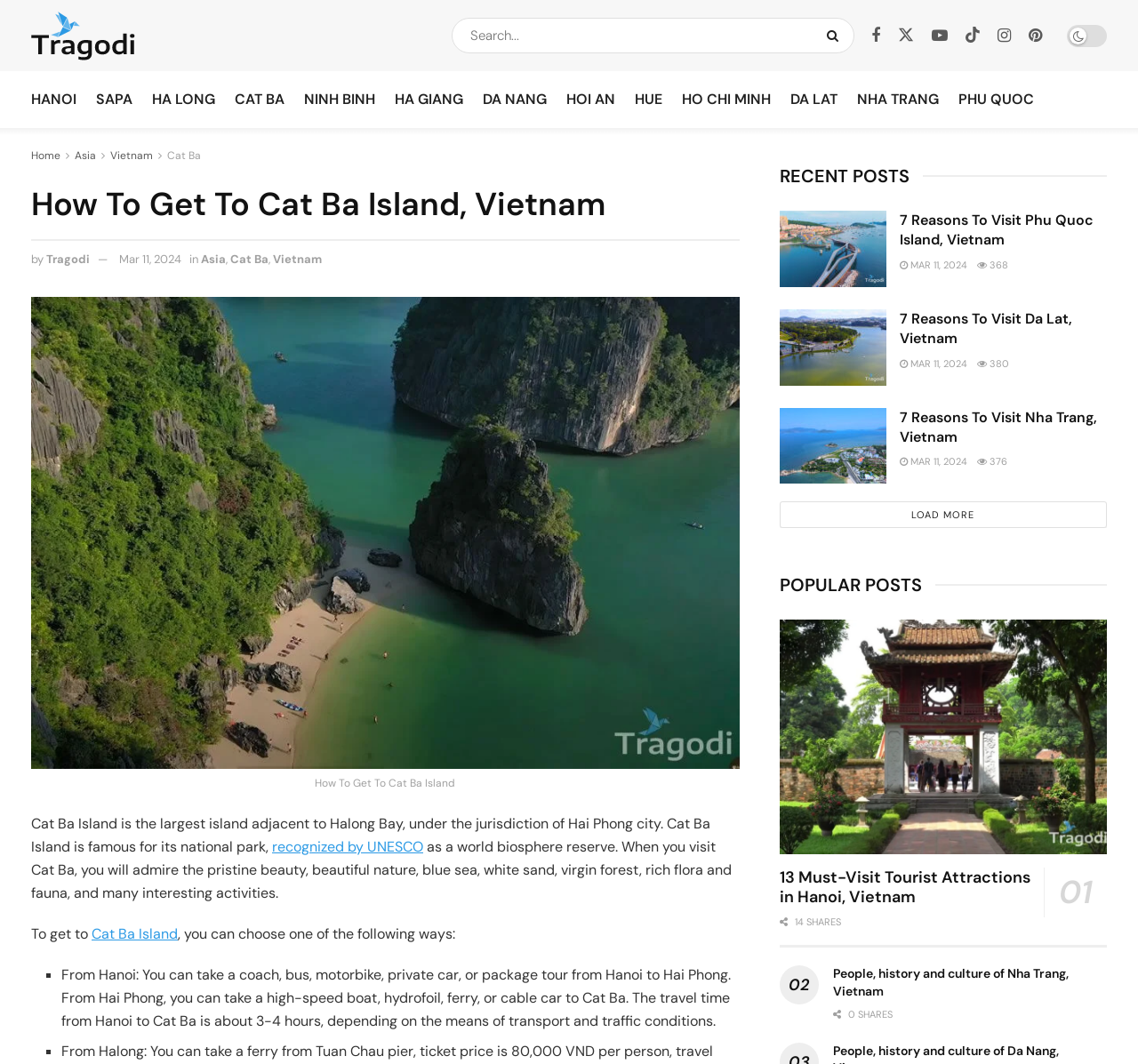Please determine the bounding box coordinates of the clickable area required to carry out the following instruction: "Read about Cat Ba Island". The coordinates must be four float numbers between 0 and 1, represented as [left, top, right, bottom].

[0.027, 0.765, 0.624, 0.804]